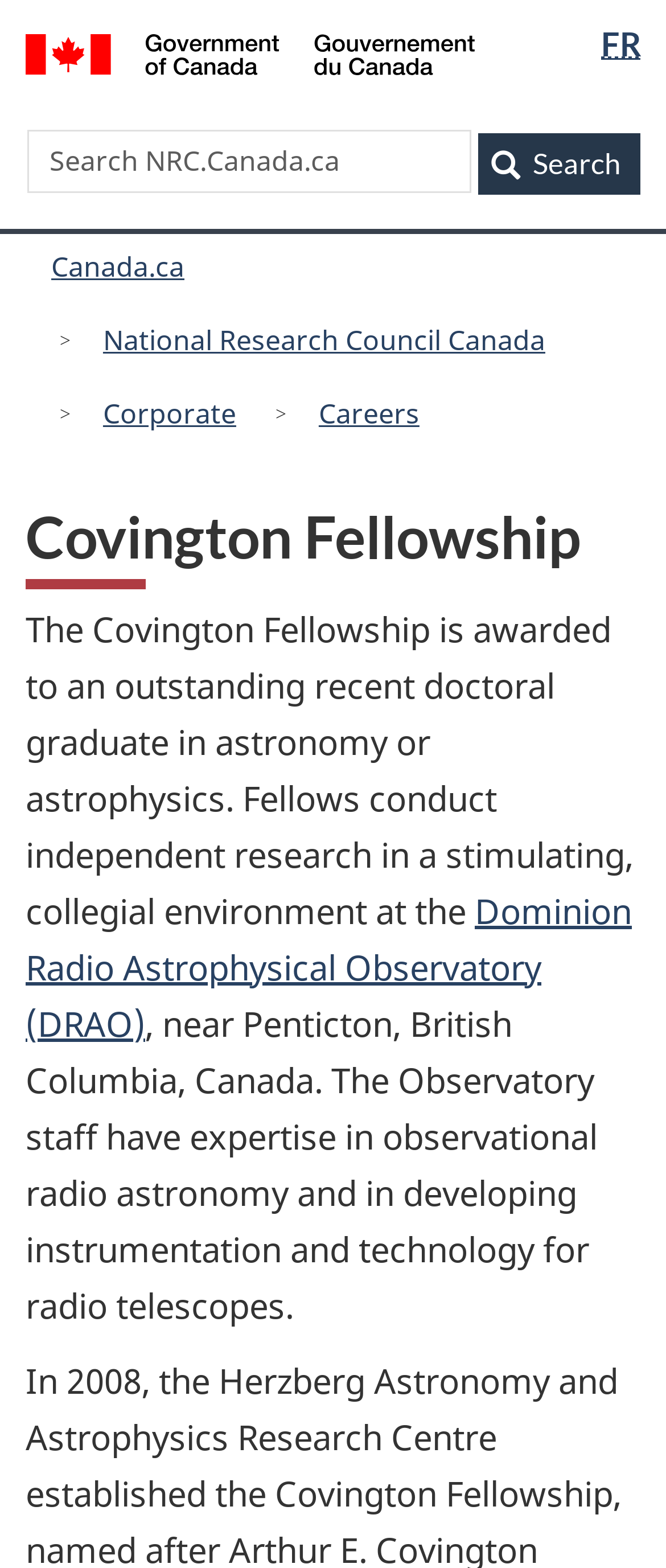Specify the bounding box coordinates of the area to click in order to follow the given instruction: "go to home page."

None